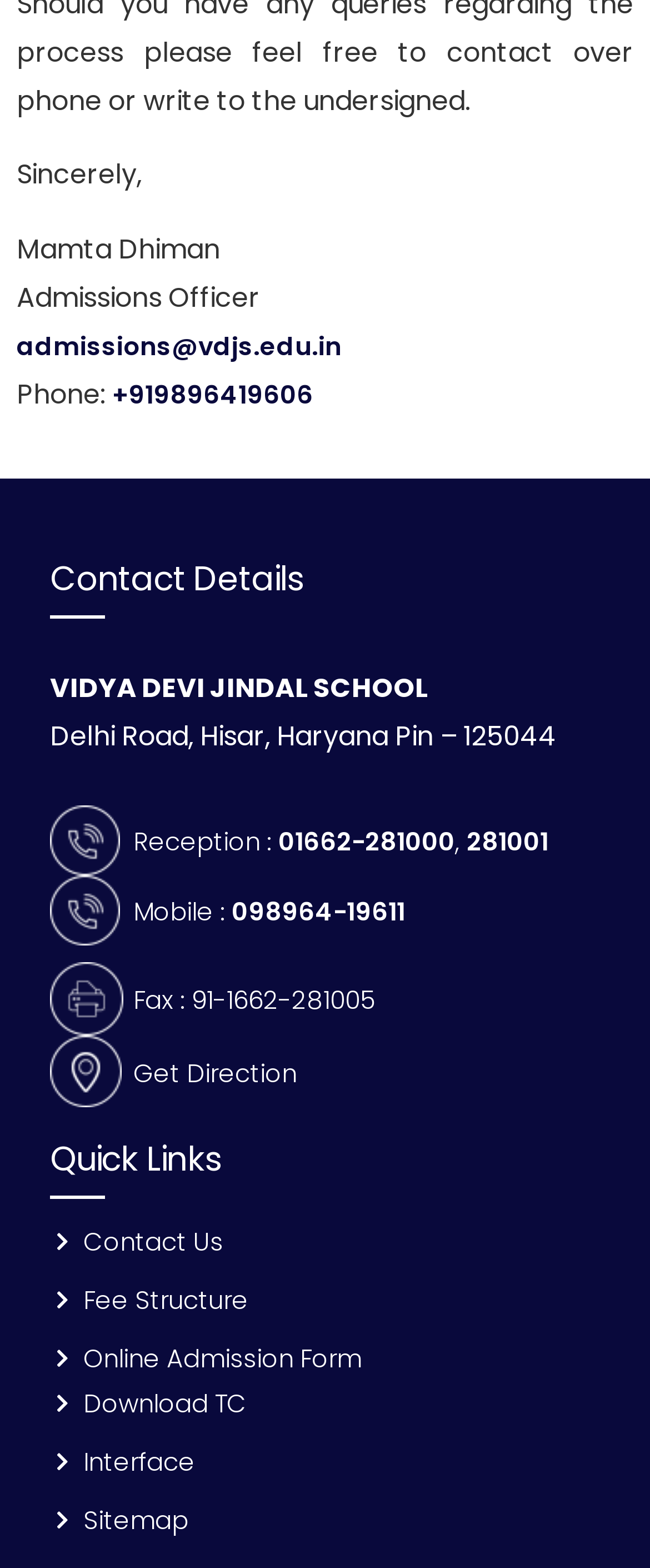Locate the bounding box coordinates of the clickable region necessary to complete the following instruction: "Click the 'Contact Us' link". Provide the coordinates in the format of four float numbers between 0 and 1, i.e., [left, top, right, bottom].

[0.077, 0.777, 0.923, 0.806]